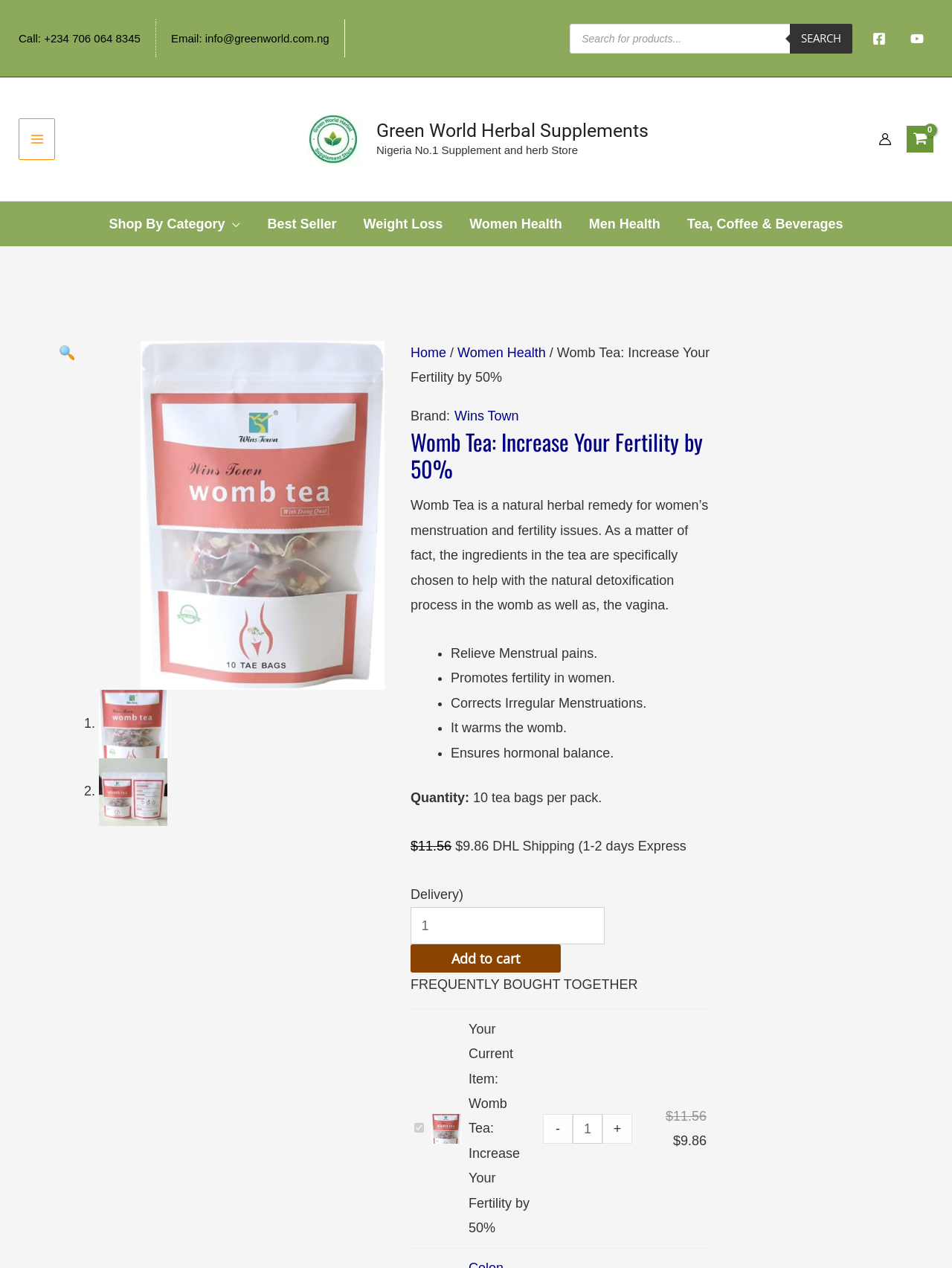Illustrate the webpage thoroughly, mentioning all important details.

The webpage is about Womb Tea, a natural herbal remedy for women's menstruation and fertility issues. At the top of the page, there is a header section with a phone number and email address on the left, and a search bar and social media links on the right. Below the header, there is a main menu with links to various categories, including Shop By Category, Best Seller, Weight Loss, Women Health, Men Health, and Tea, Coffee & Beverages.

The main content of the page is divided into two sections. On the left, there is a section with a heading "Womb Tea: Increase Your Fertility by 50%" and a brief description of the product. Below the description, there are several bullet points listing the benefits of Womb Tea, including relieving menstrual pains, promoting fertility, correcting irregular menstruations, warming the womb, and ensuring hormonal balance.

On the right, there is a section with product details, including the quantity, original price, and current price. There is also a button to add the product to the cart. Below the product details, there is a section with a heading "FREQUENTLY BOUGHT TOGETHER" and a checkbox with a disabled state.

At the bottom of the page, there is a section with a breadcrumb navigation, showing the path from the home page to the current page. There is also a link to view the shopping cart.

Throughout the page, there are several images, including a logo, social media icons, and product images. The overall layout is organized, with clear headings and concise text.